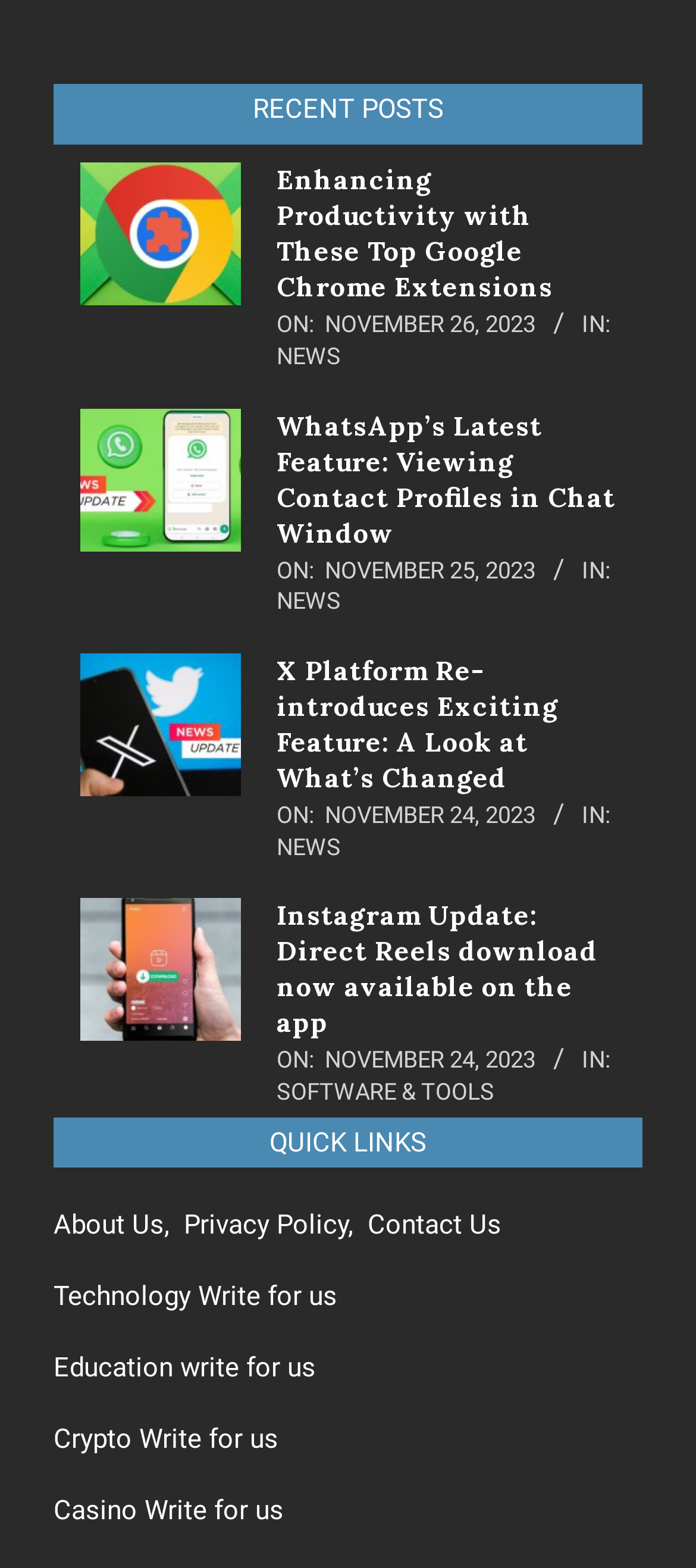Specify the bounding box coordinates of the area that needs to be clicked to achieve the following instruction: "Learn about X Platform Re-introduces Exciting Feature: A Look at What’s Changed".

[0.397, 0.417, 0.803, 0.507]